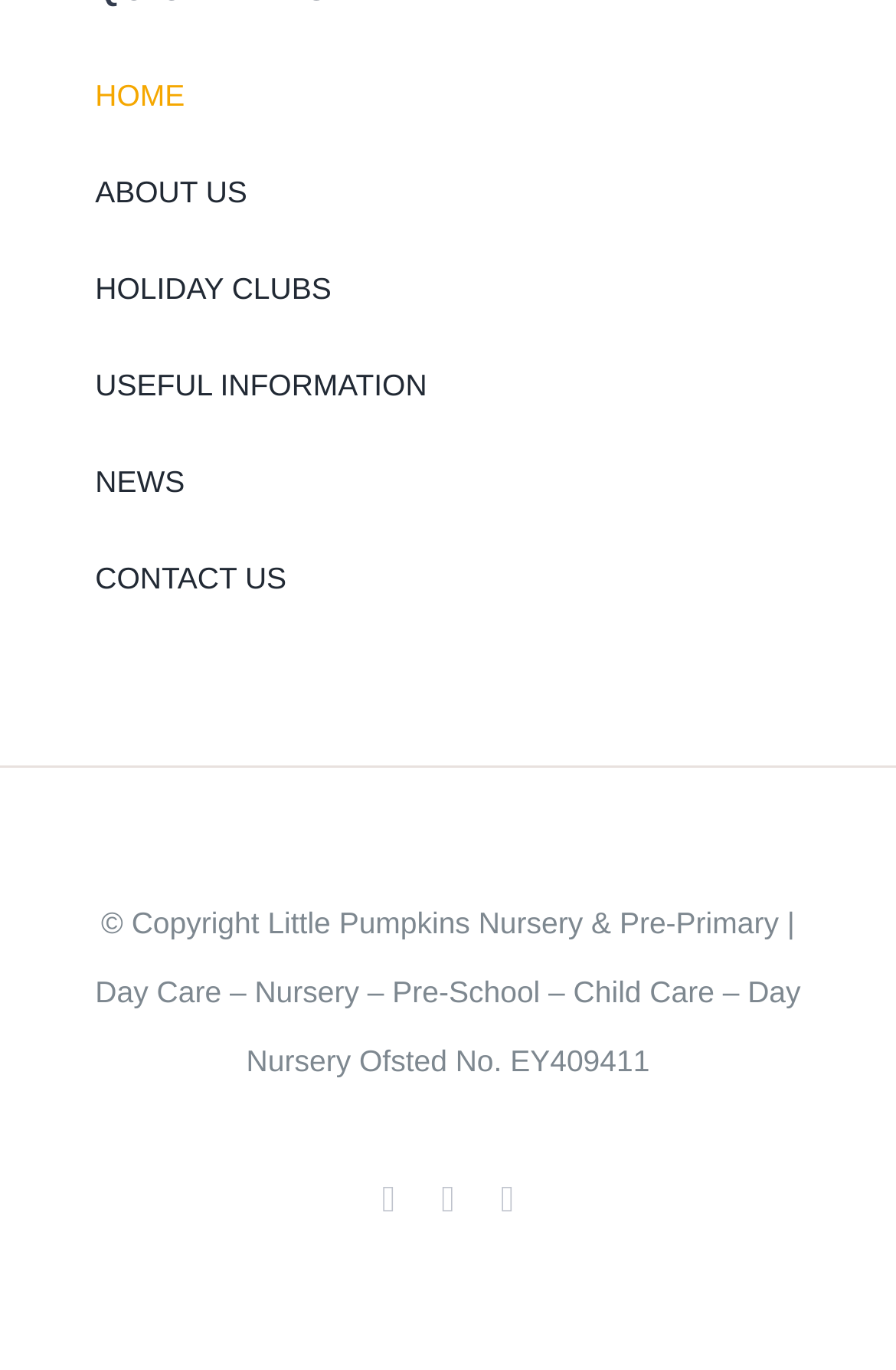Determine the bounding box coordinates of the clickable region to carry out the instruction: "go to home page".

[0.106, 0.044, 0.894, 0.097]